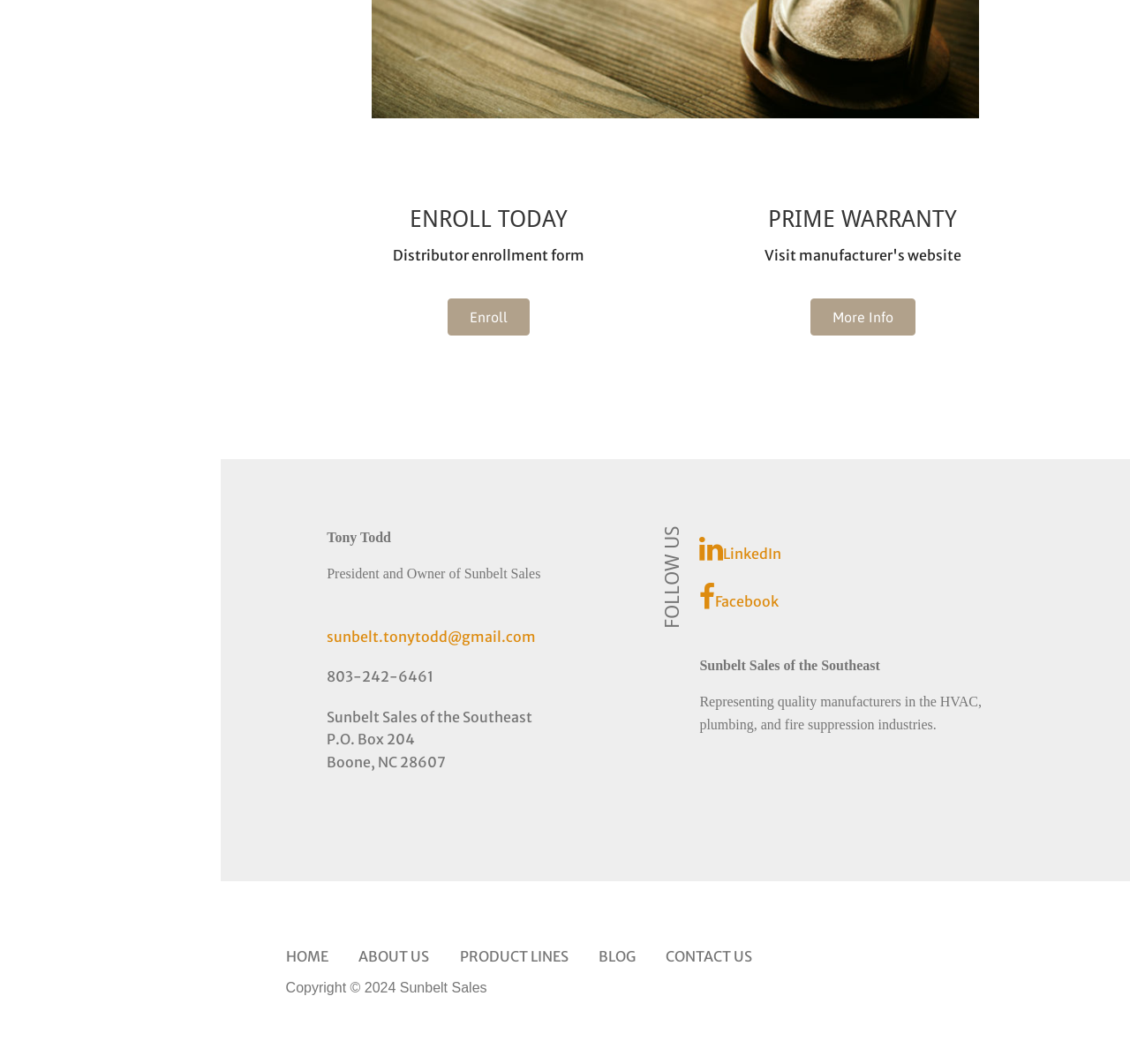What is the company name of Tony Todd?
Please look at the screenshot and answer in one word or a short phrase.

Sunbelt Sales